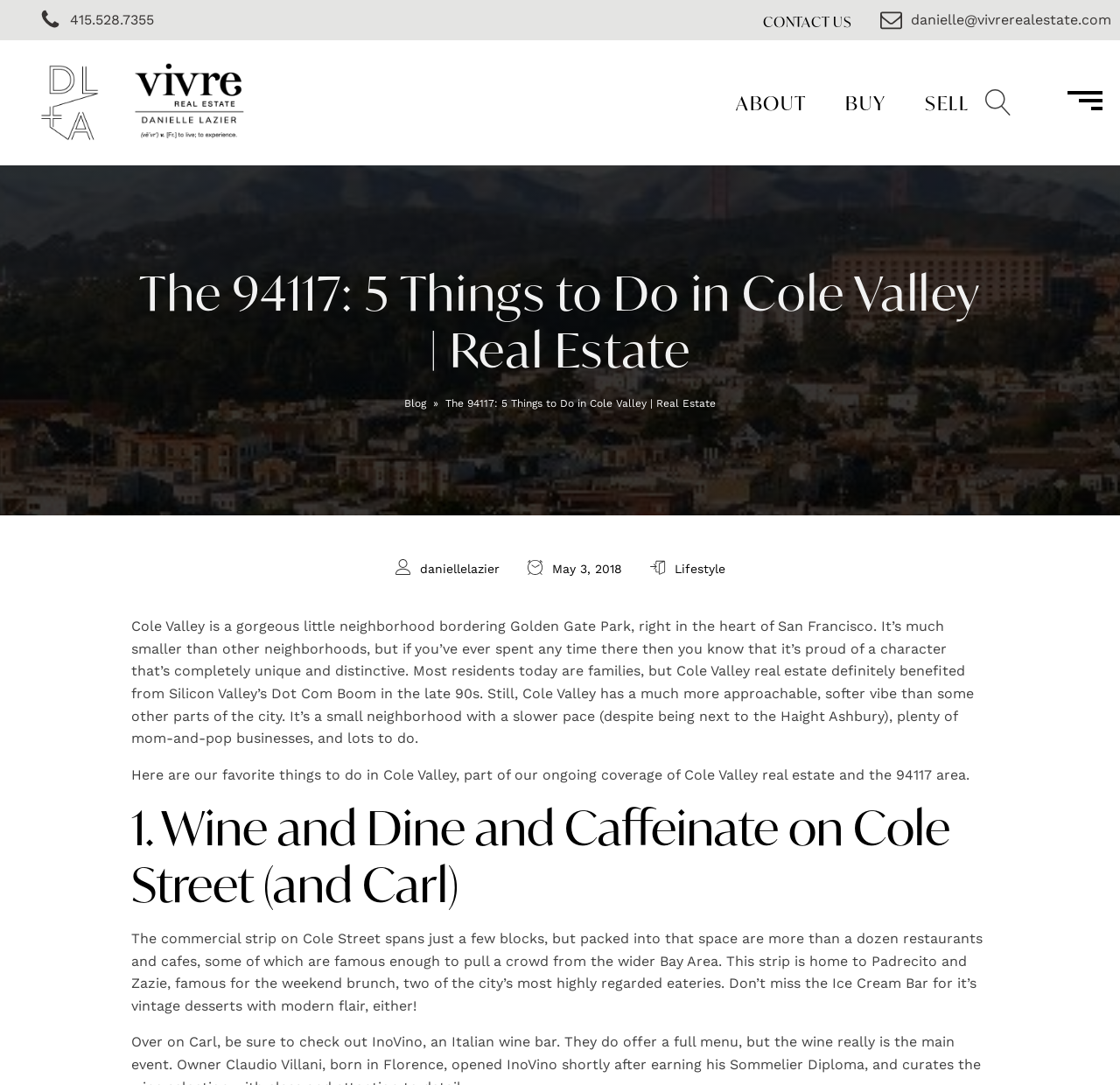Please determine the bounding box coordinates for the element with the description: "415.528.7355".

[0.008, 0.008, 0.138, 0.029]